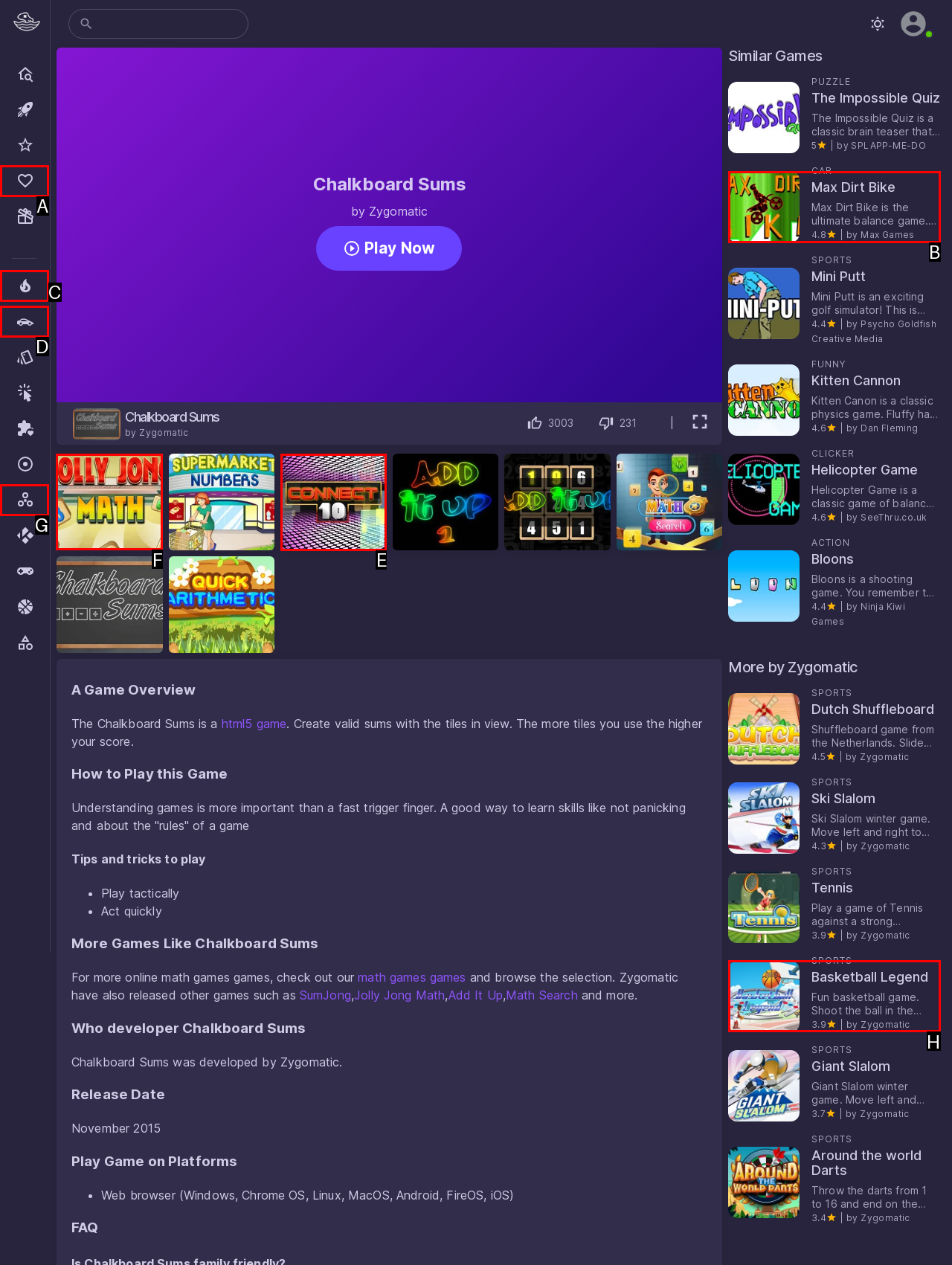Identify the correct option to click in order to accomplish the task: Click on the Home link Provide your answer with the letter of the selected choice.

None